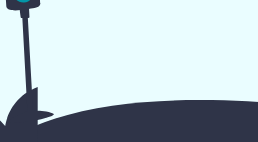What type of content is the image likely linked to?
Look at the image and construct a detailed response to the question.

The design of the image invites viewers to engage with content regarding safe driving practices, which suggests that the image is likely linked to articles or educational resources that provide information and guidance on driving and road safety.